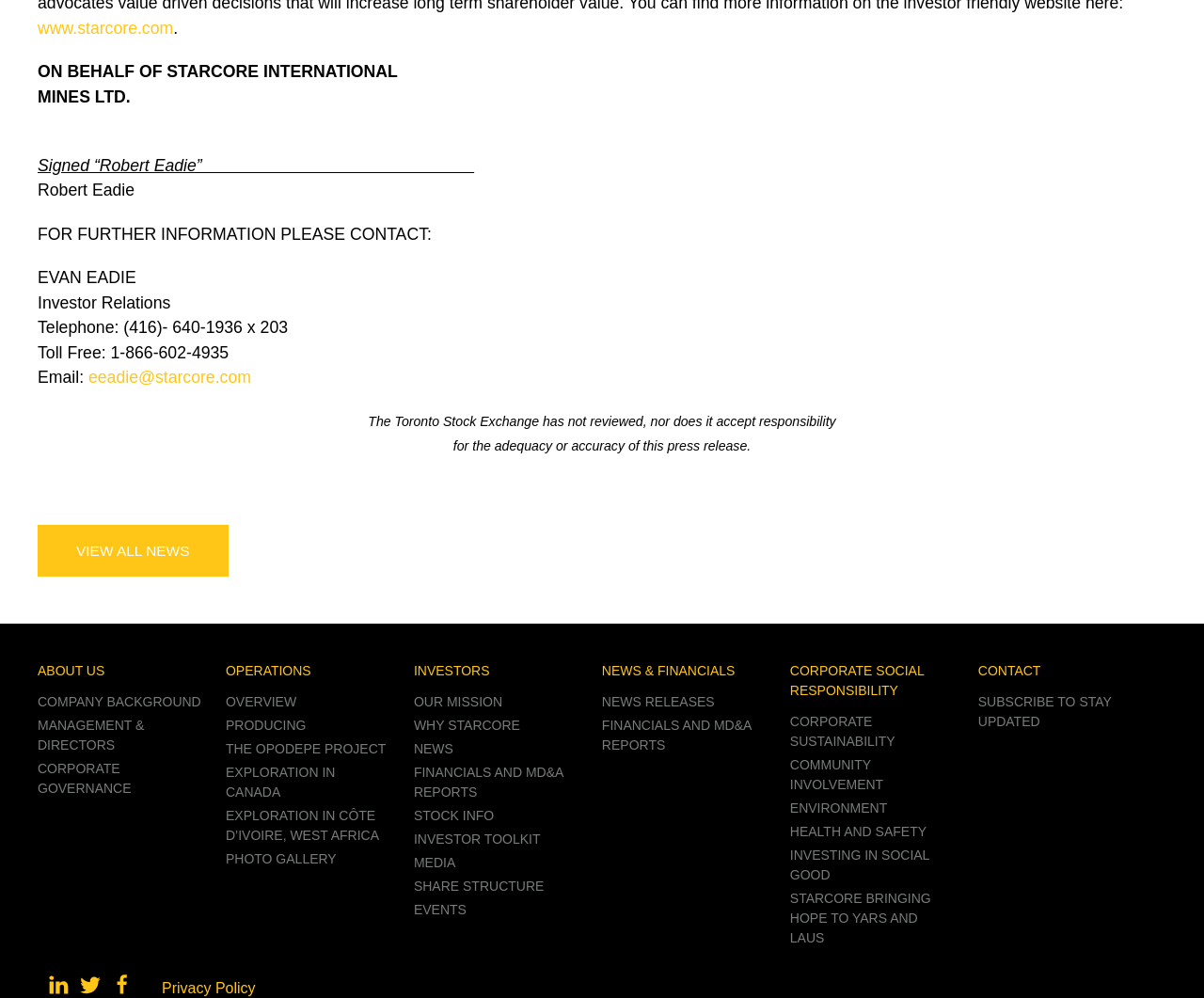Identify the bounding box coordinates for the region of the element that should be clicked to carry out the instruction: "Subscribe to stay updated". The bounding box coordinates should be four float numbers between 0 and 1, i.e., [left, top, right, bottom].

[0.812, 0.692, 0.949, 0.735]